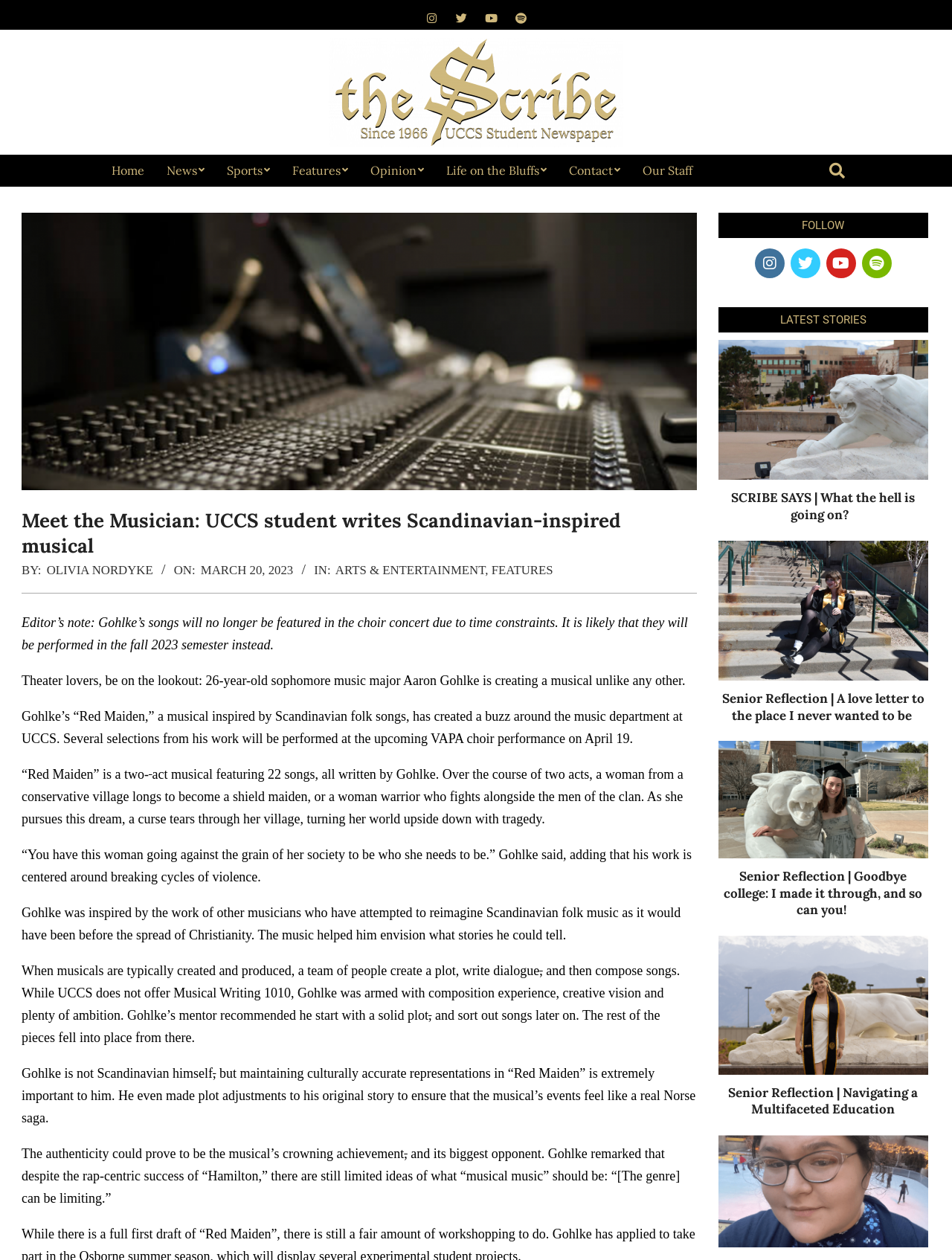Given the element description "parent_node: FOLLOW", identify the bounding box of the corresponding UI element.

[0.905, 0.197, 0.937, 0.221]